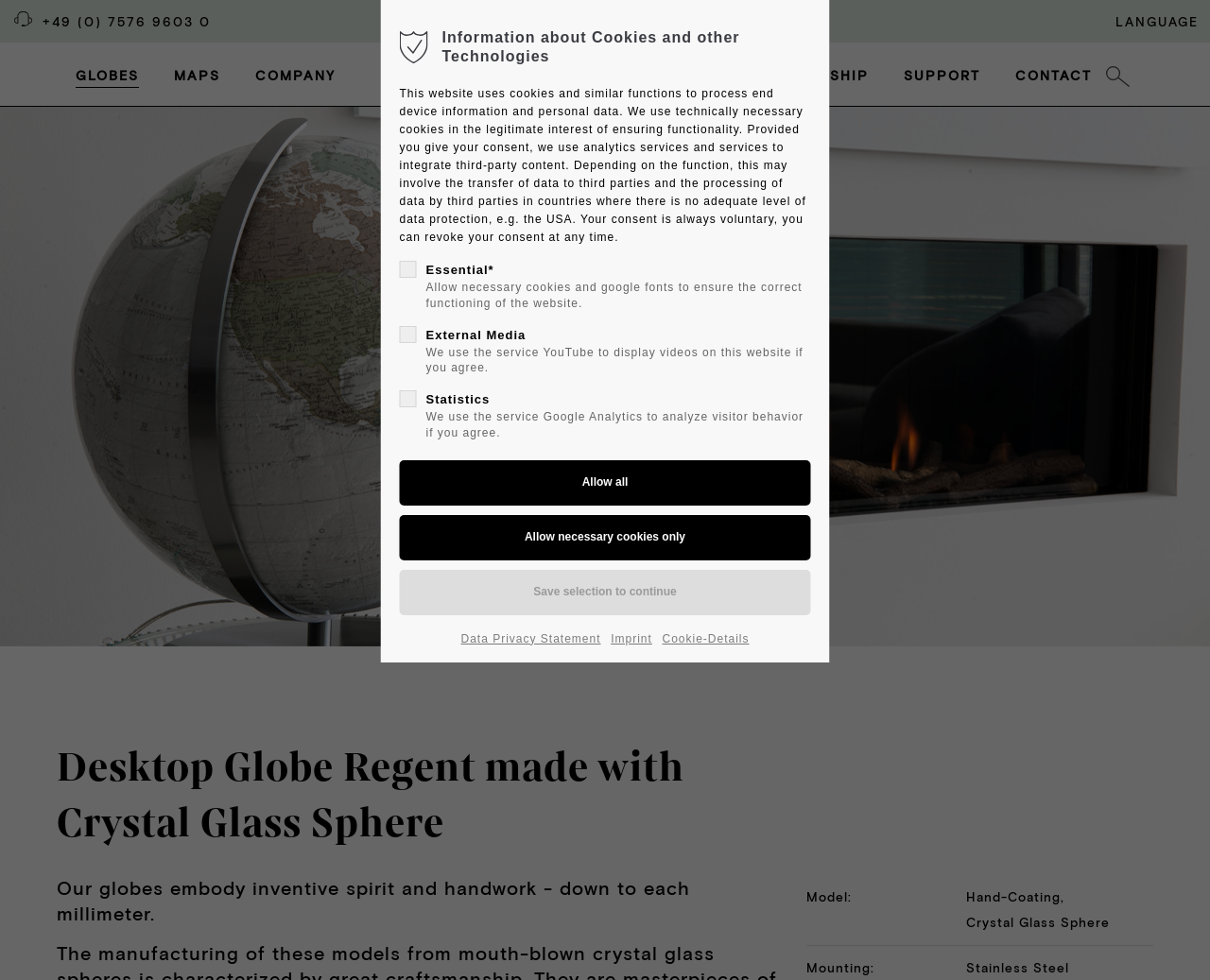Create a detailed summary of all the visual and textual information on the webpage.

This webpage is about a desktop globe, specifically the COLUMBUS Regent model, which features a mouth-blown crystal glass sphere. At the top left corner, there is a phone number "+49 (0) 7576 9603 0" displayed. Next to it, there is a link to an unknown destination. On the top right corner, there is a language selection option labeled "LANGUAGE".

The main navigation menu is located at the top center, consisting of seven links: "GLOBES", "MAPS", "COMPANY", "CRAFTSMANSHIP", "SUPPORT", "CONTACT", and others. Below the navigation menu, there is a heading that reads "Desktop Globe Regent made with Crystal Glass Sphere". 

Underneath the heading, there is a paragraph of text that describes the globe, stating that it embodies inventive spirit and handwork down to each millimeter. Following this, there is a table with two columns, one labeled "Model:" and the other containing the description "Hand-Coating, Crystal Glass Sphere".

Further down the page, there is a section about cookies and other technologies, which includes a heading, a lengthy paragraph of text explaining the use of cookies, and three buttons to manage cookie settings. Below this section, there are three links to "Data Privacy Statement", "Imprint", and "Cookie-Details".